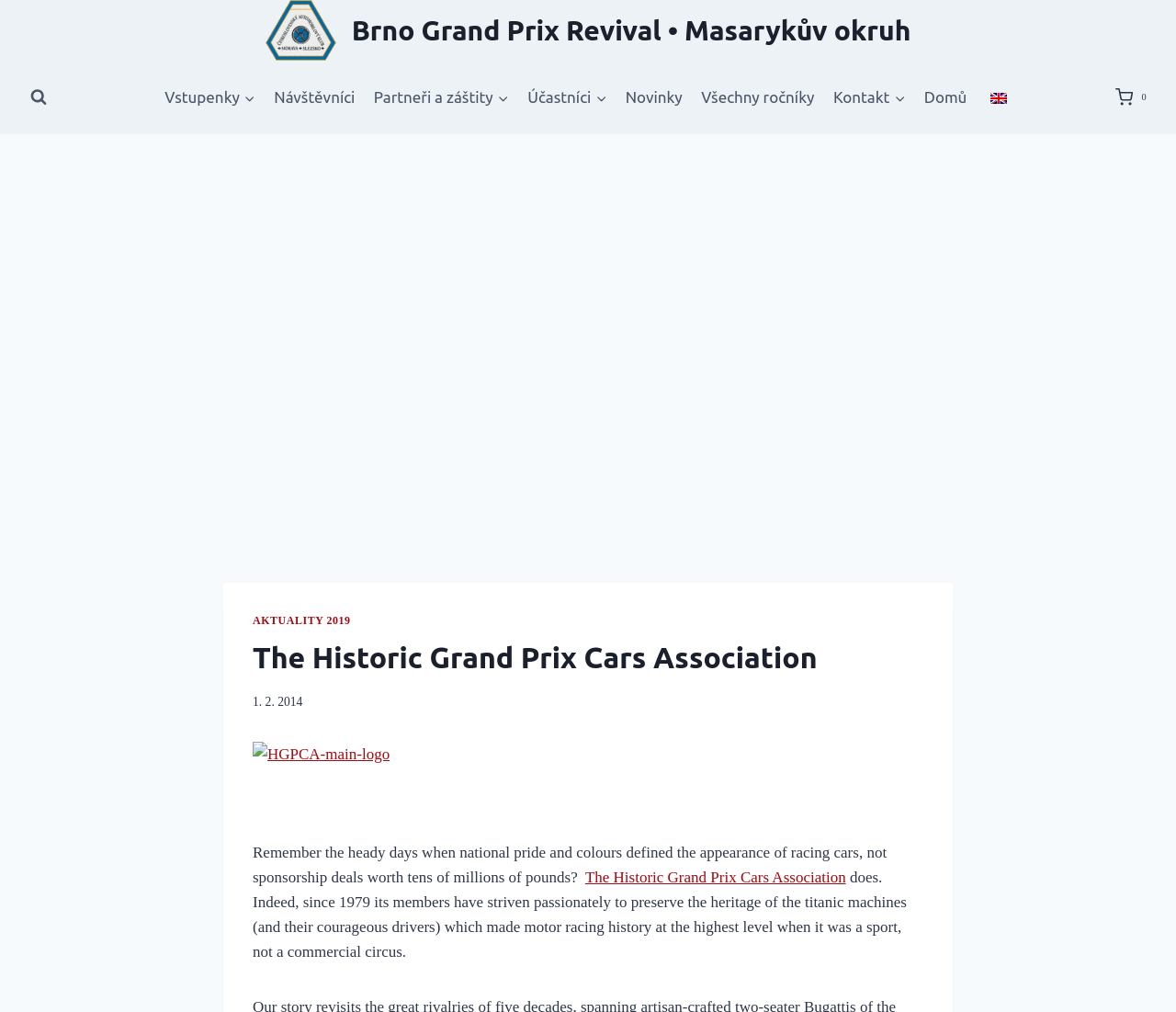Can you find the bounding box coordinates for the element to click on to achieve the instruction: "View shopping cart"?

[0.948, 0.086, 0.981, 0.106]